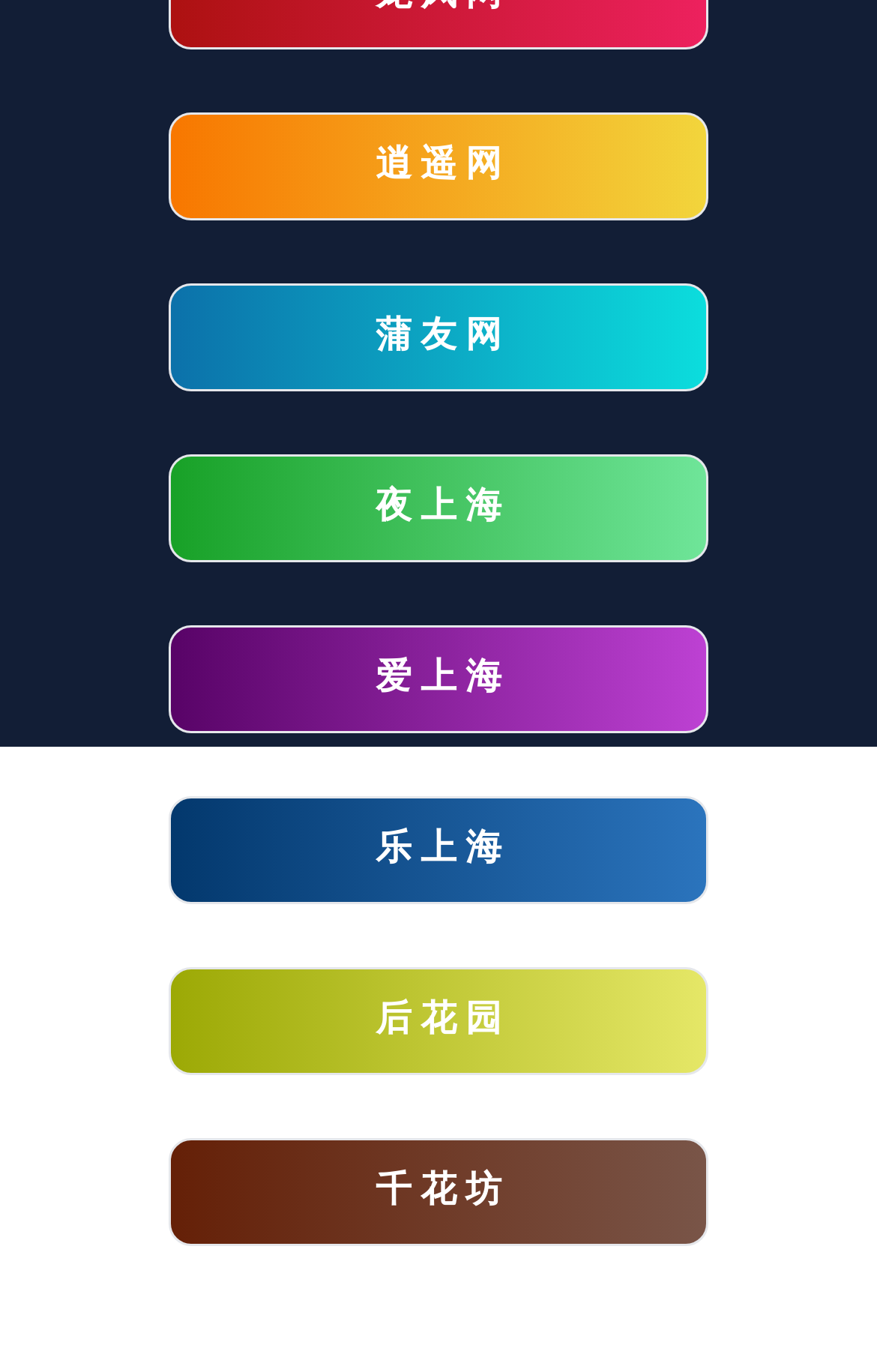Given the element description: "OZ course", predict the bounding box coordinates of this UI element. The coordinates must be four float numbers between 0 and 1, given as [left, top, right, bottom].

None